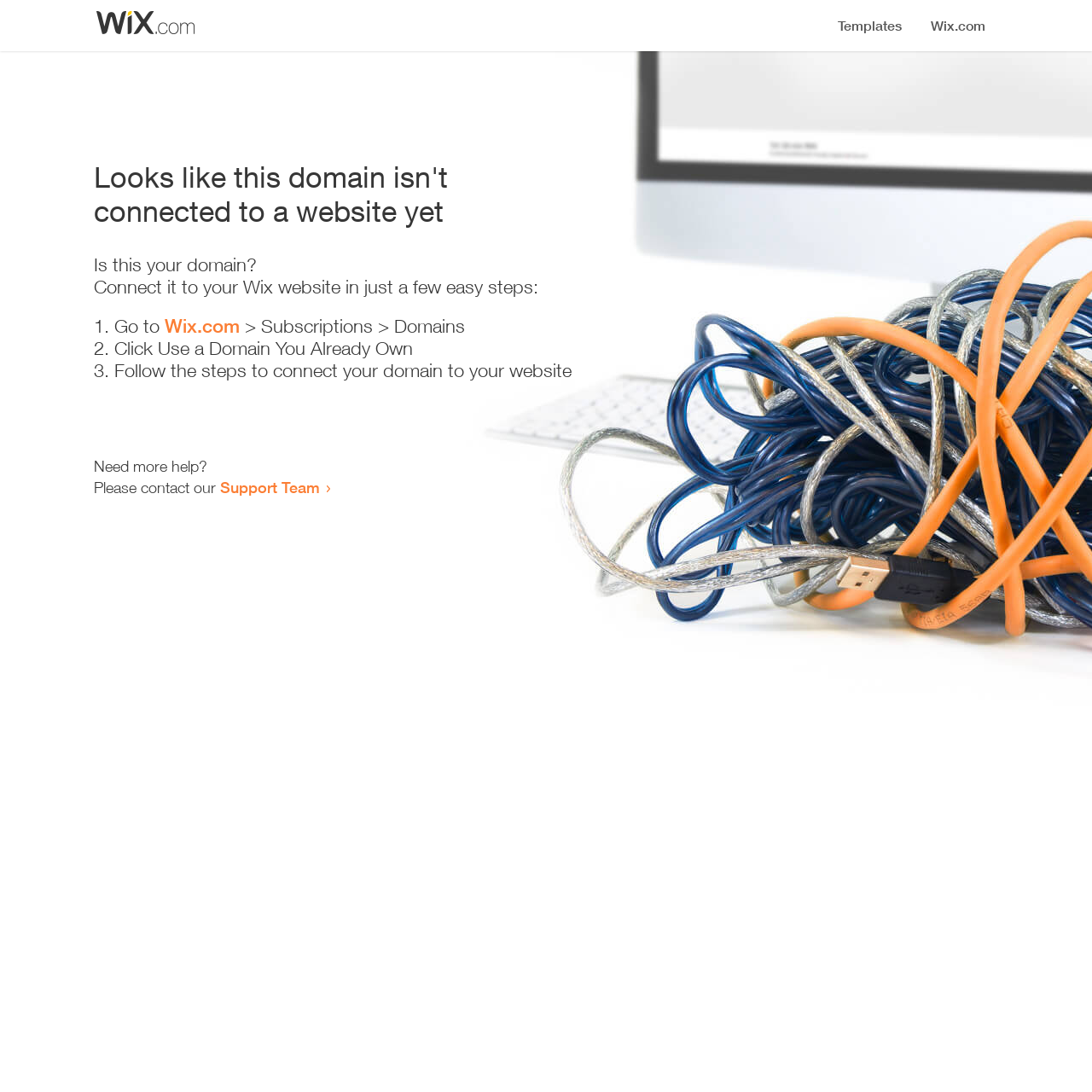What is the status of this domain?
Based on the image, answer the question with as much detail as possible.

Based on the heading 'Looks like this domain isn't connected to a website yet', it is clear that the domain is not connected to a website.